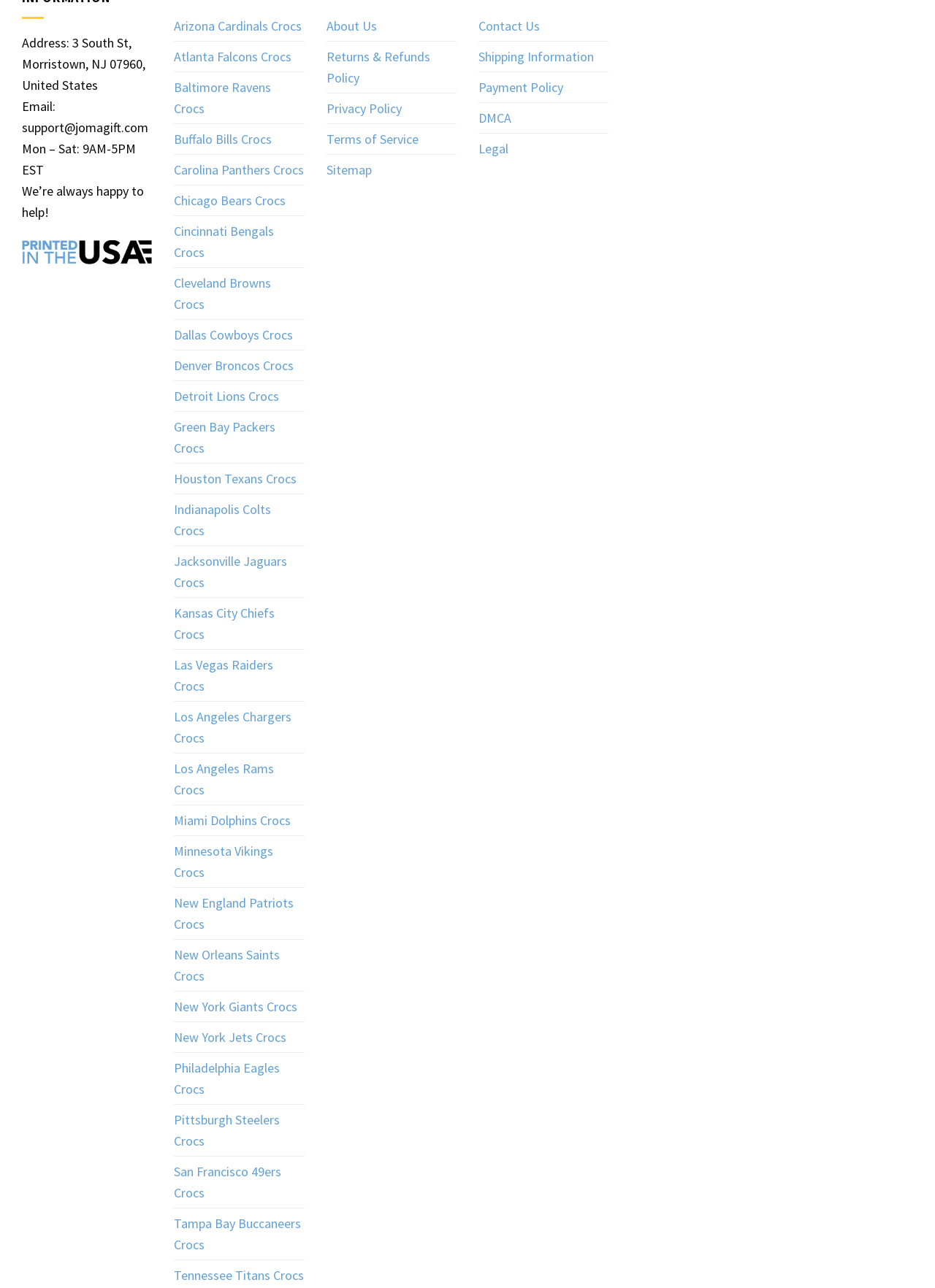Give a concise answer of one word or phrase to the question: 
What is the business hour of Joma Gift on Saturday?

9AM-5PM EST